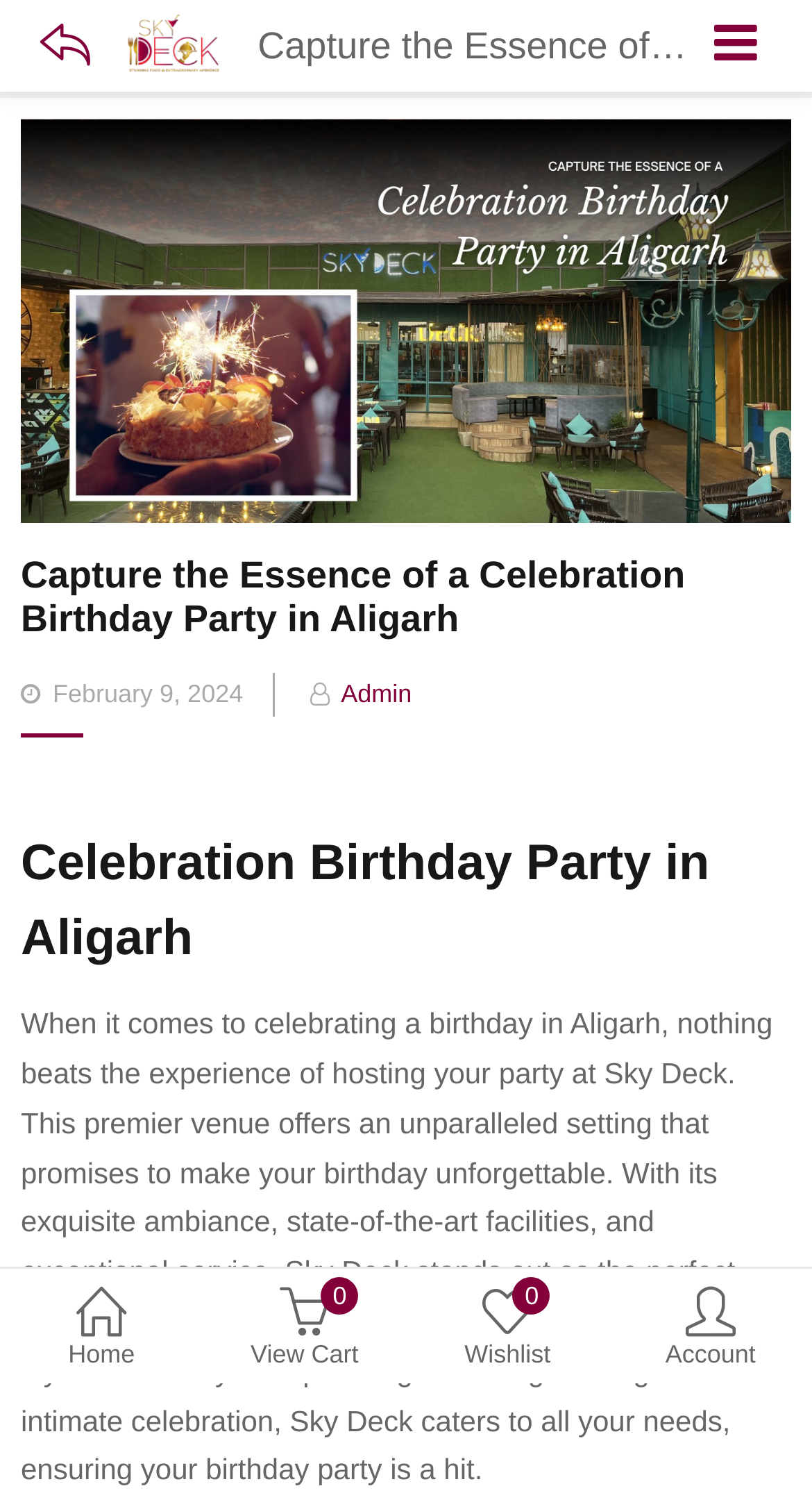Illustrate the webpage thoroughly, mentioning all important details.

The webpage is about Sky Deck, a venue in Aligarh, promoting its services for hosting birthday parties. At the top left, there is a small icon and a link to "Sky Deck Lounge". On the top right, there is a button with an icon. Below the top section, there is a navigation menu with four links: "Home", "View Cart", "Wishlist", and "Account". 

The main content of the webpage is divided into two sections. The top section features a large image of Sky Deck, taking up most of the width. Below the image, there is a heading that reads "Capture the Essence of a Celebration Birthday Party in Aligarh". 

The second section starts with a subheading "Celebration Birthday Party in Aligarh" and is followed by a paragraph of text that describes the benefits of hosting a birthday party at Sky Deck. The text explains that Sky Deck offers an unparalleled setting, exquisite ambiance, state-of-the-art facilities, and exceptional service, making it the perfect choice for celebrating a birthday in style.